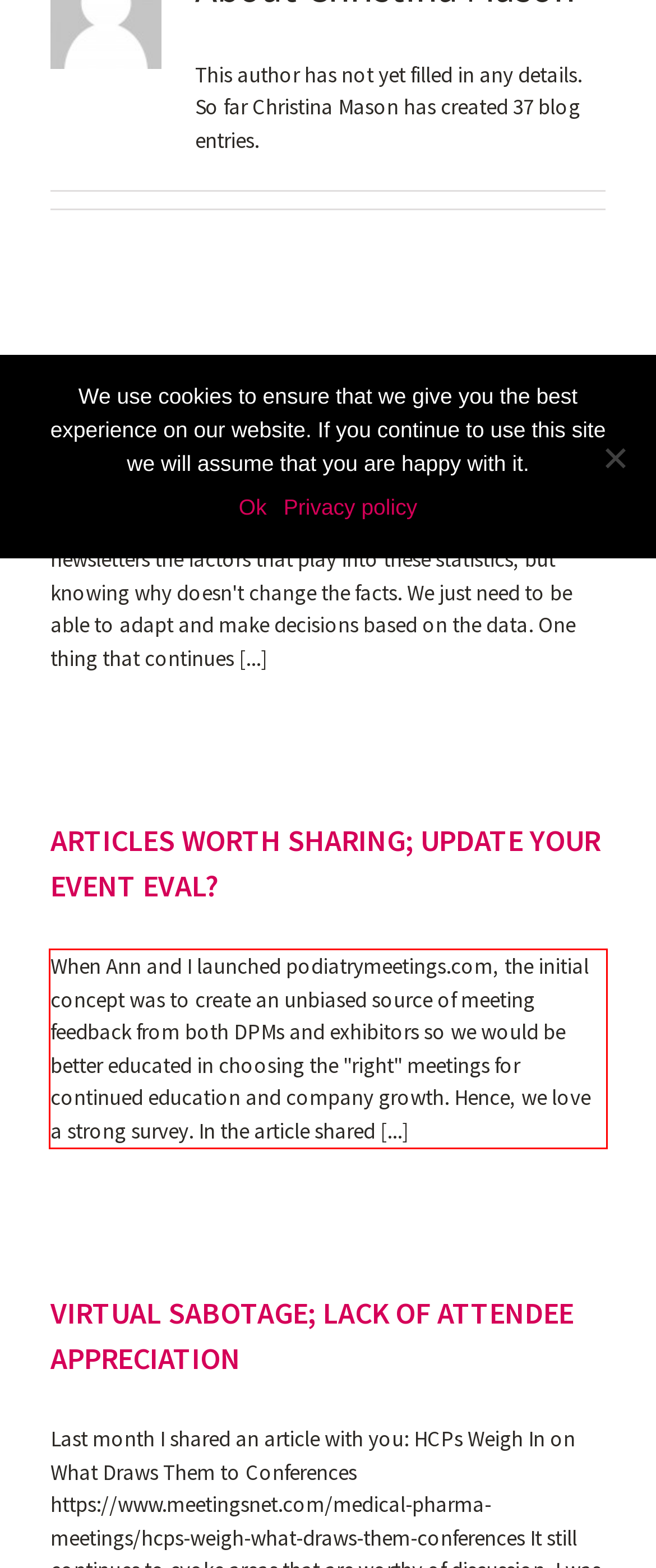You are looking at a screenshot of a webpage with a red rectangle bounding box. Use OCR to identify and extract the text content found inside this red bounding box.

When Ann and I launched podiatrymeetings.com, the initial concept was to create an unbiased source of meeting feedback from both DPMs and exhibitors so we would be better educated in choosing the "right" meetings for continued education and company growth. Hence, we love a strong survey. In the article shared [...]